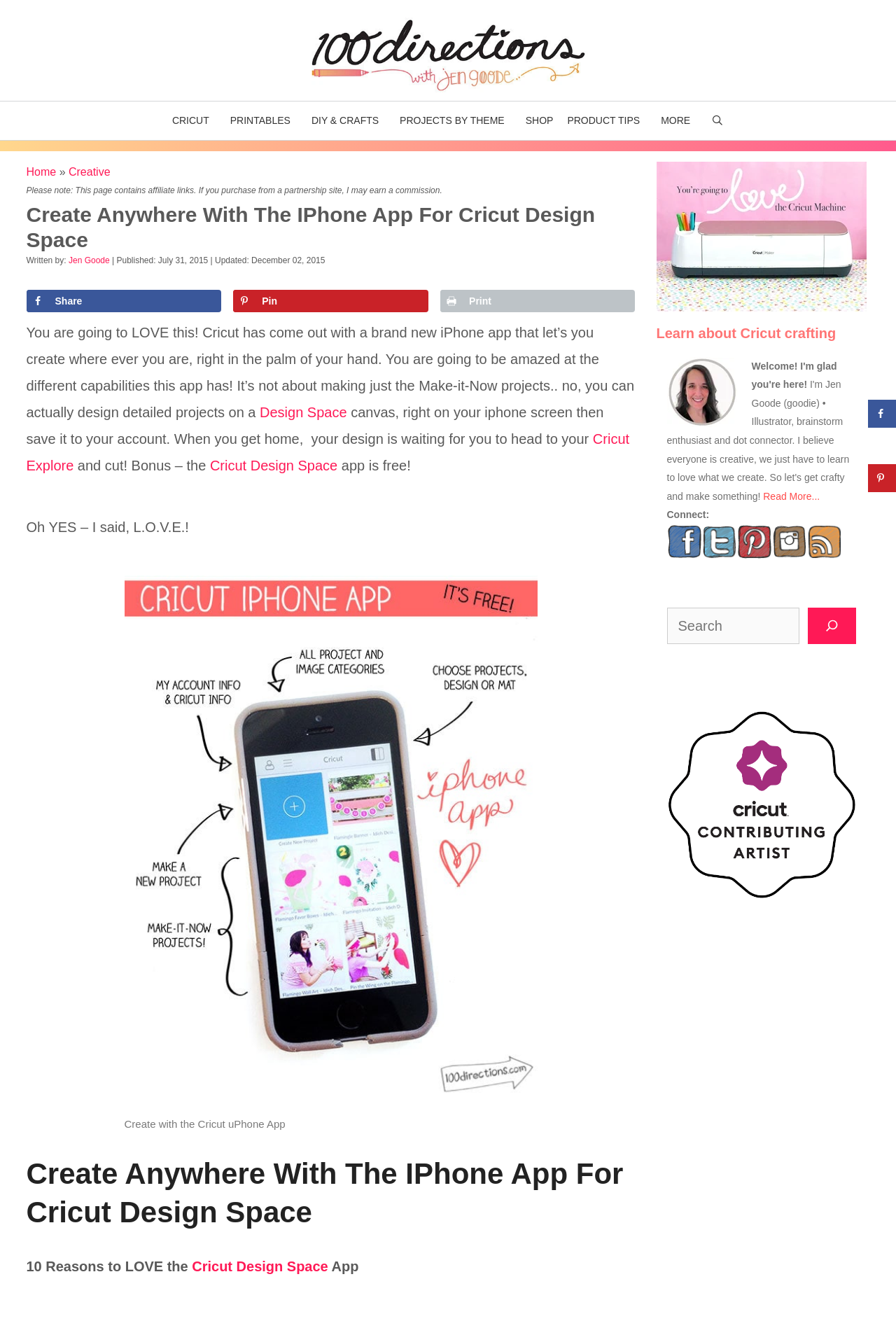Specify the bounding box coordinates of the element's area that should be clicked to execute the given instruction: "Click on the 'Cricut' link". The coordinates should be four float numbers between 0 and 1, i.e., [left, top, right, bottom].

[0.184, 0.077, 0.249, 0.106]